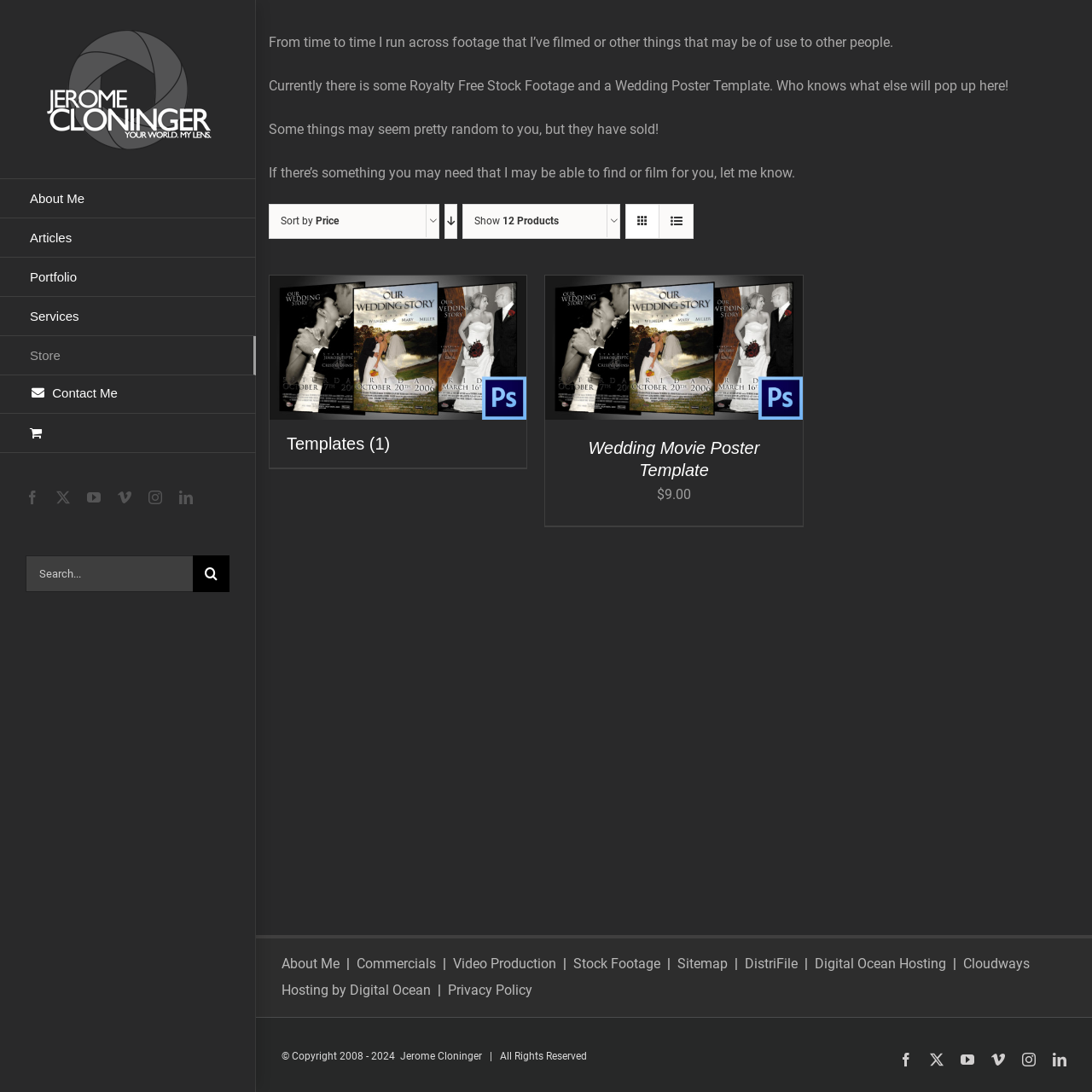Determine the bounding box coordinates of the clickable element to complete this instruction: "visit congress page". Provide the coordinates in the format of four float numbers between 0 and 1, [left, top, right, bottom].

None